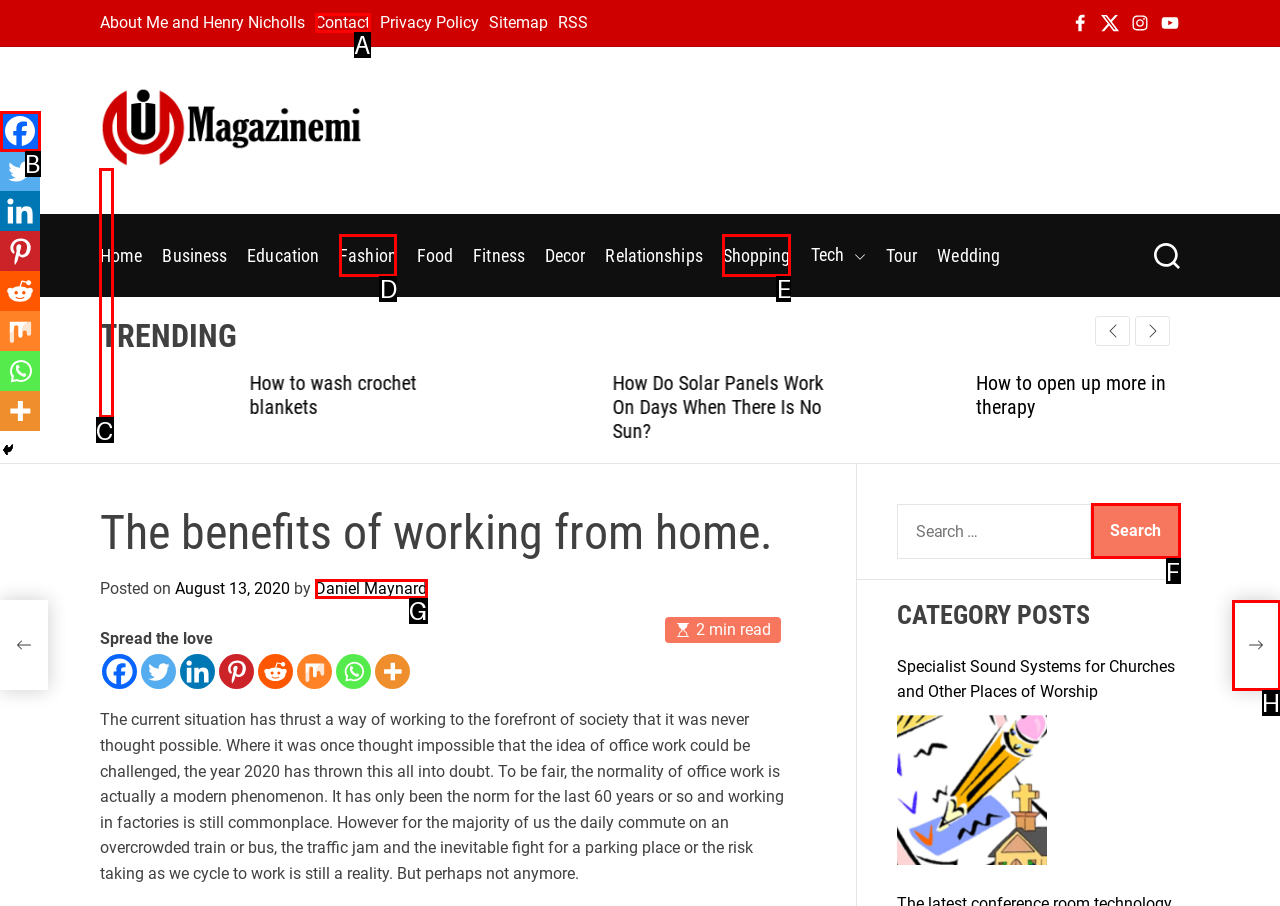Find the option that aligns with: My Magazine
Provide the letter of the corresponding option.

C